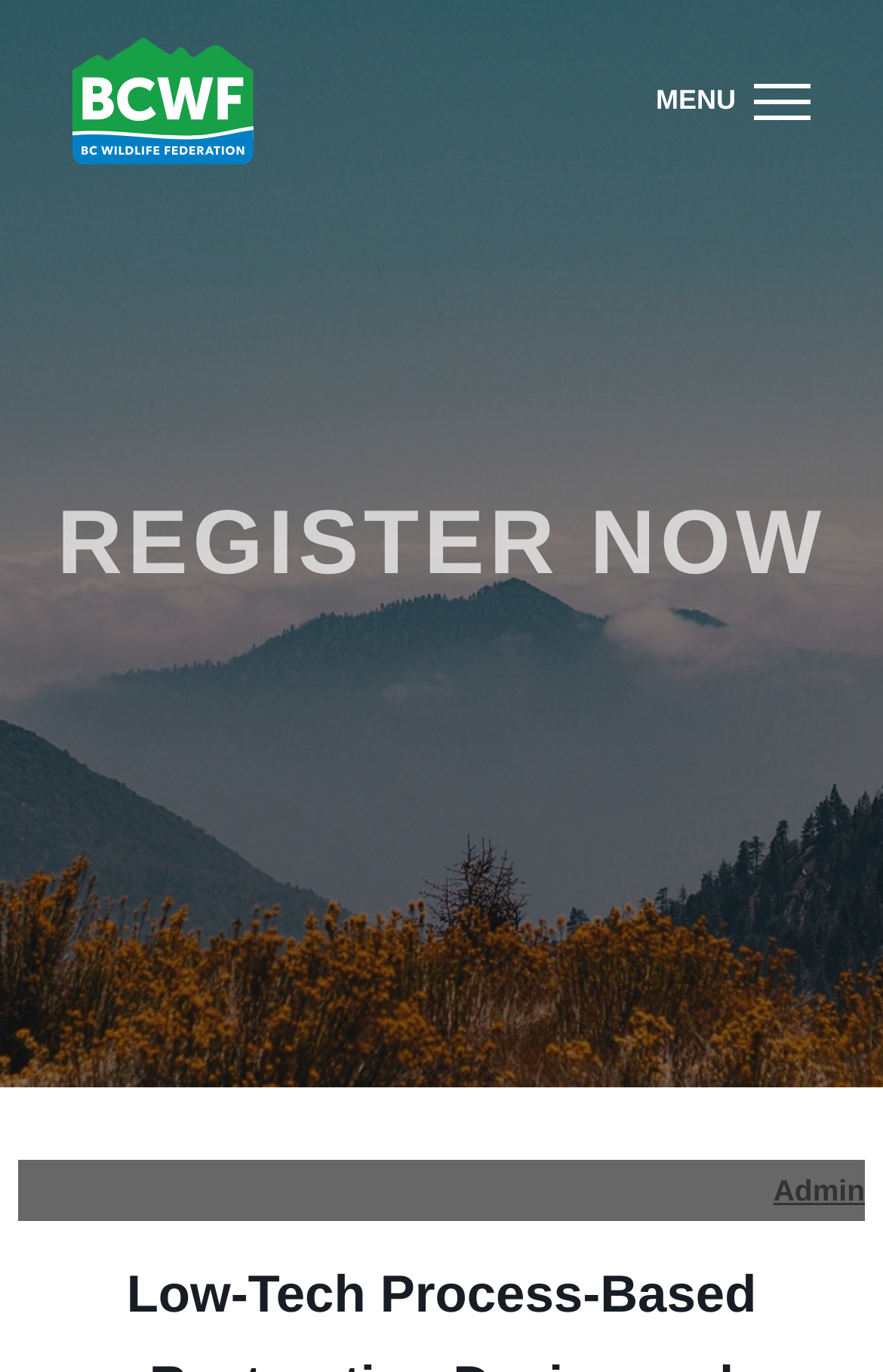Provide the bounding box coordinates of the HTML element this sentence describes: "Admin". The bounding box coordinates consist of four float numbers between 0 and 1, i.e., [left, top, right, bottom].

[0.876, 0.855, 0.979, 0.88]